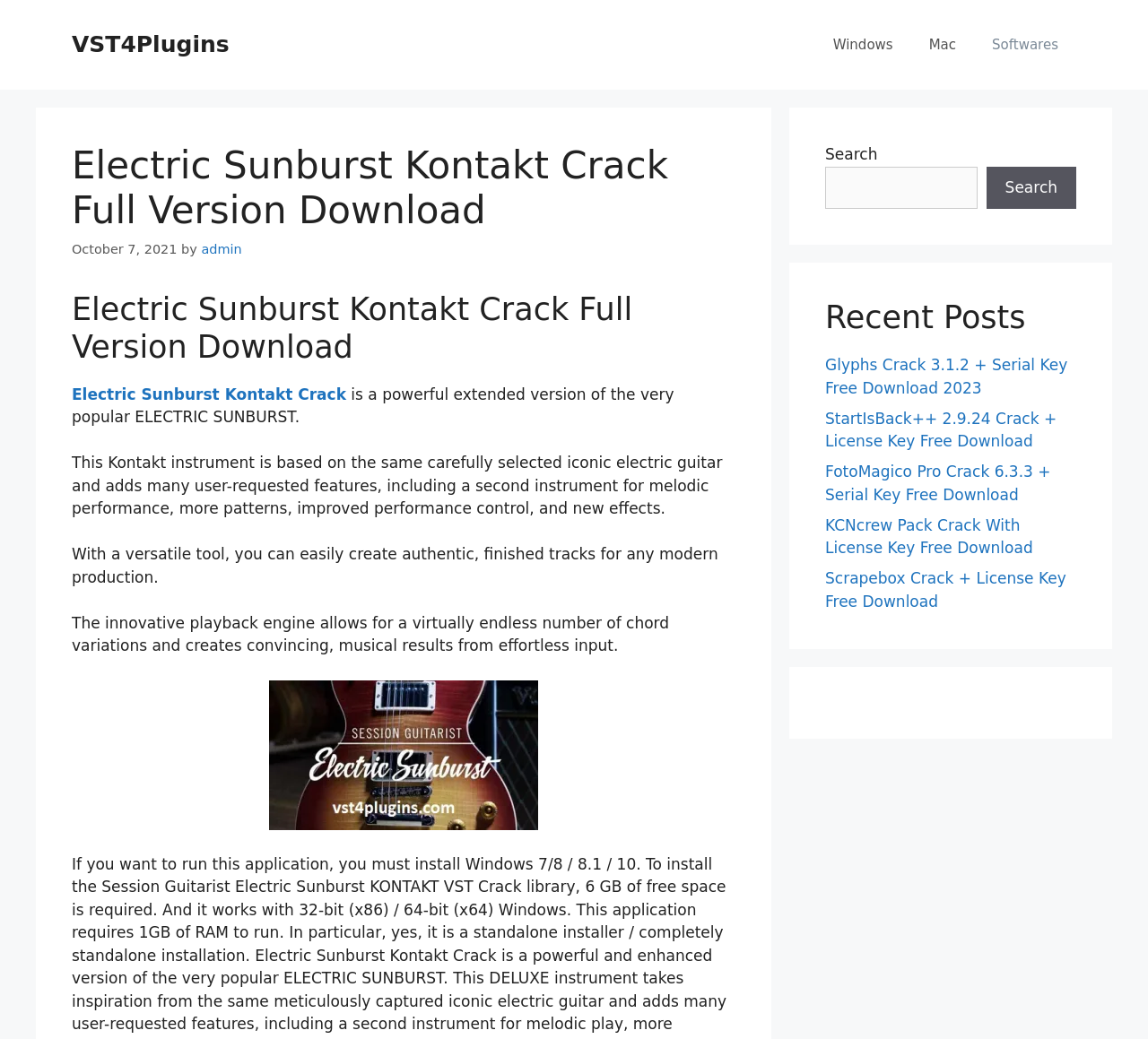Could you highlight the region that needs to be clicked to execute the instruction: "Click on the 'Submit Comment' button"?

None